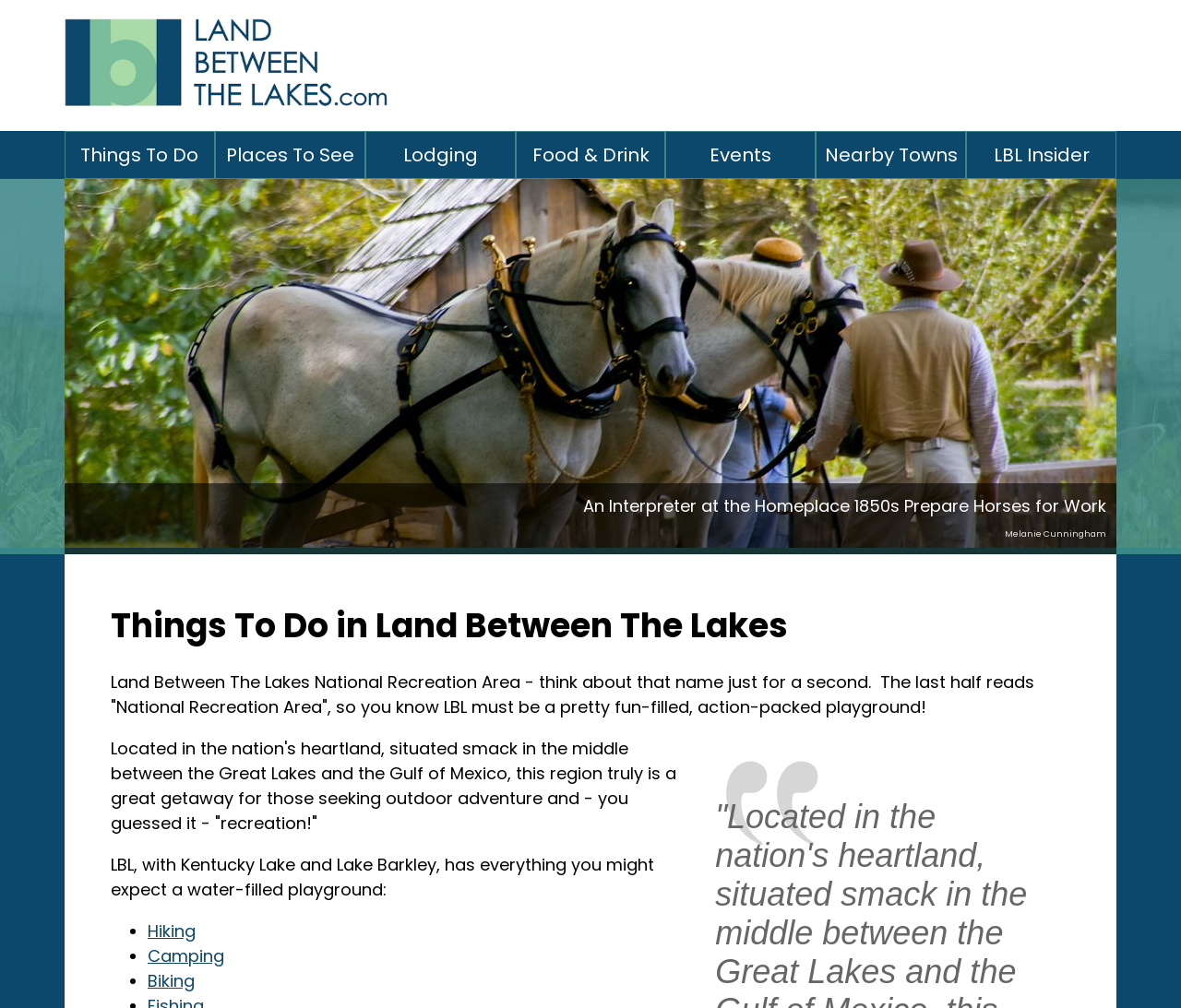What is the theme of the image at the top of the webpage?
Carefully examine the image and provide a detailed answer to the question.

The answer can be found in the StaticText element 'An Interpreter at the Homeplace 1850s Prepare Horses for Work' which is located above the image 'Homeplace', suggesting that the image is related to horses.